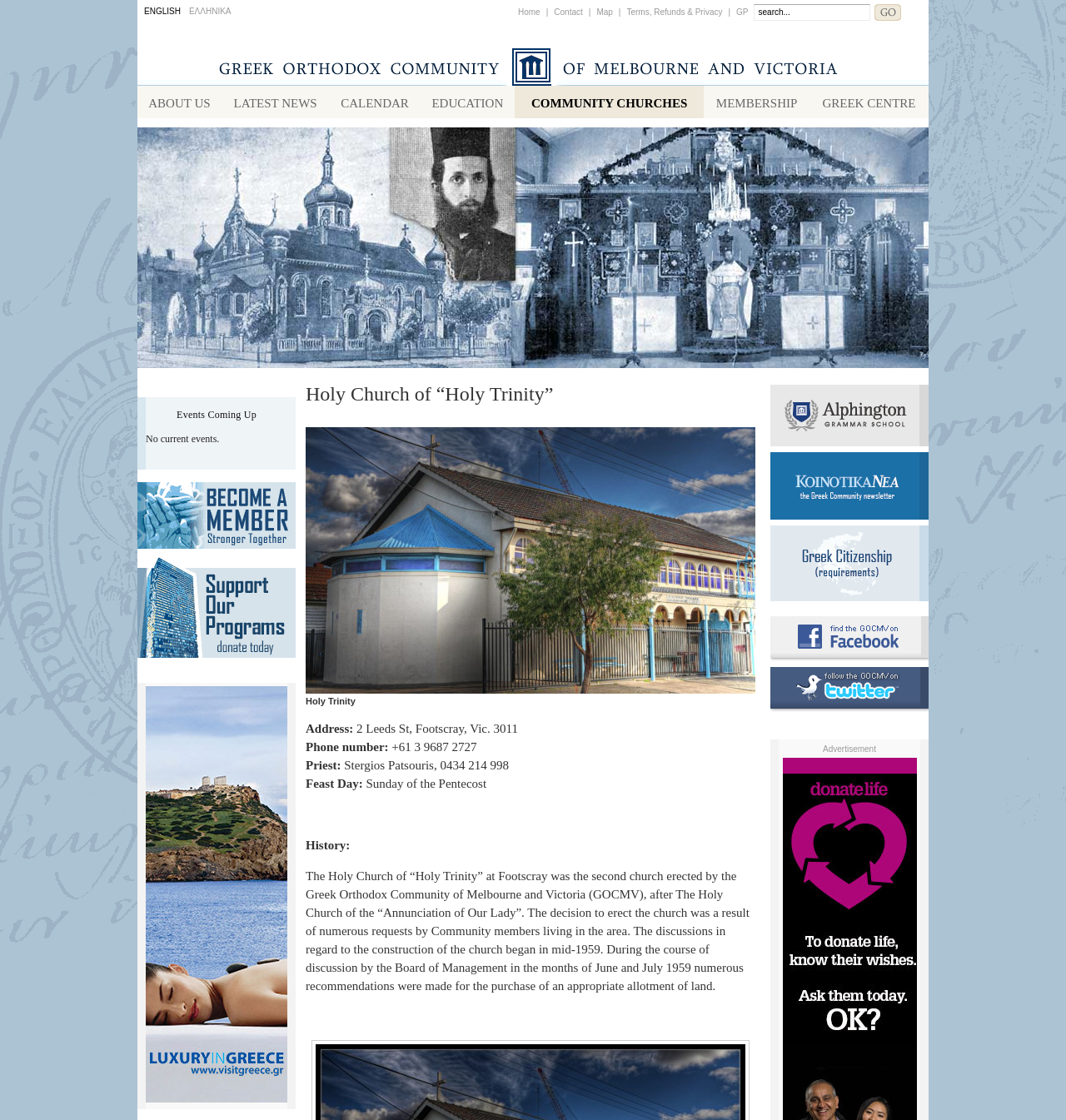Please give a succinct answer using a single word or phrase:
What is the phone number of the church?

+61 3 9687 2727